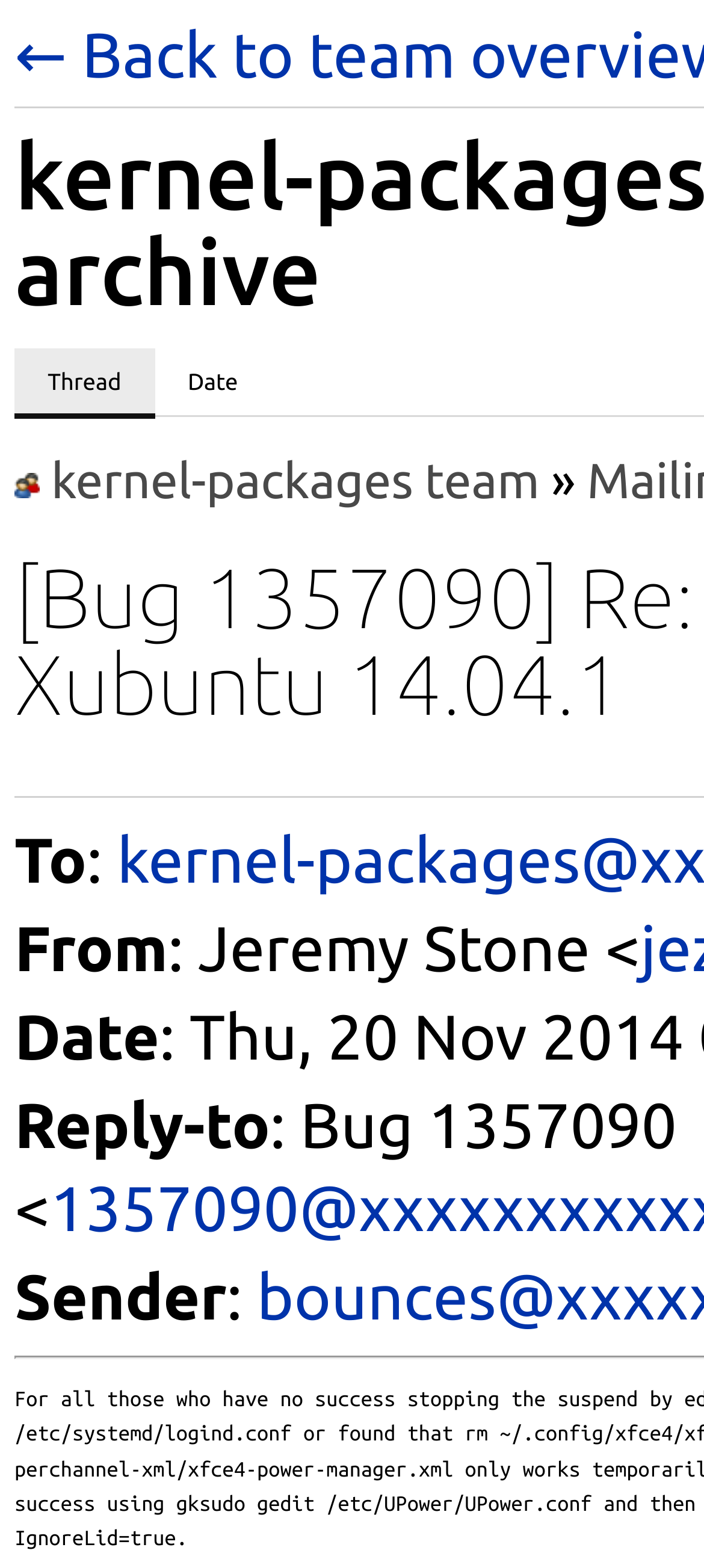Identify and extract the heading text of the webpage.

kernel-packages team mailing list archive